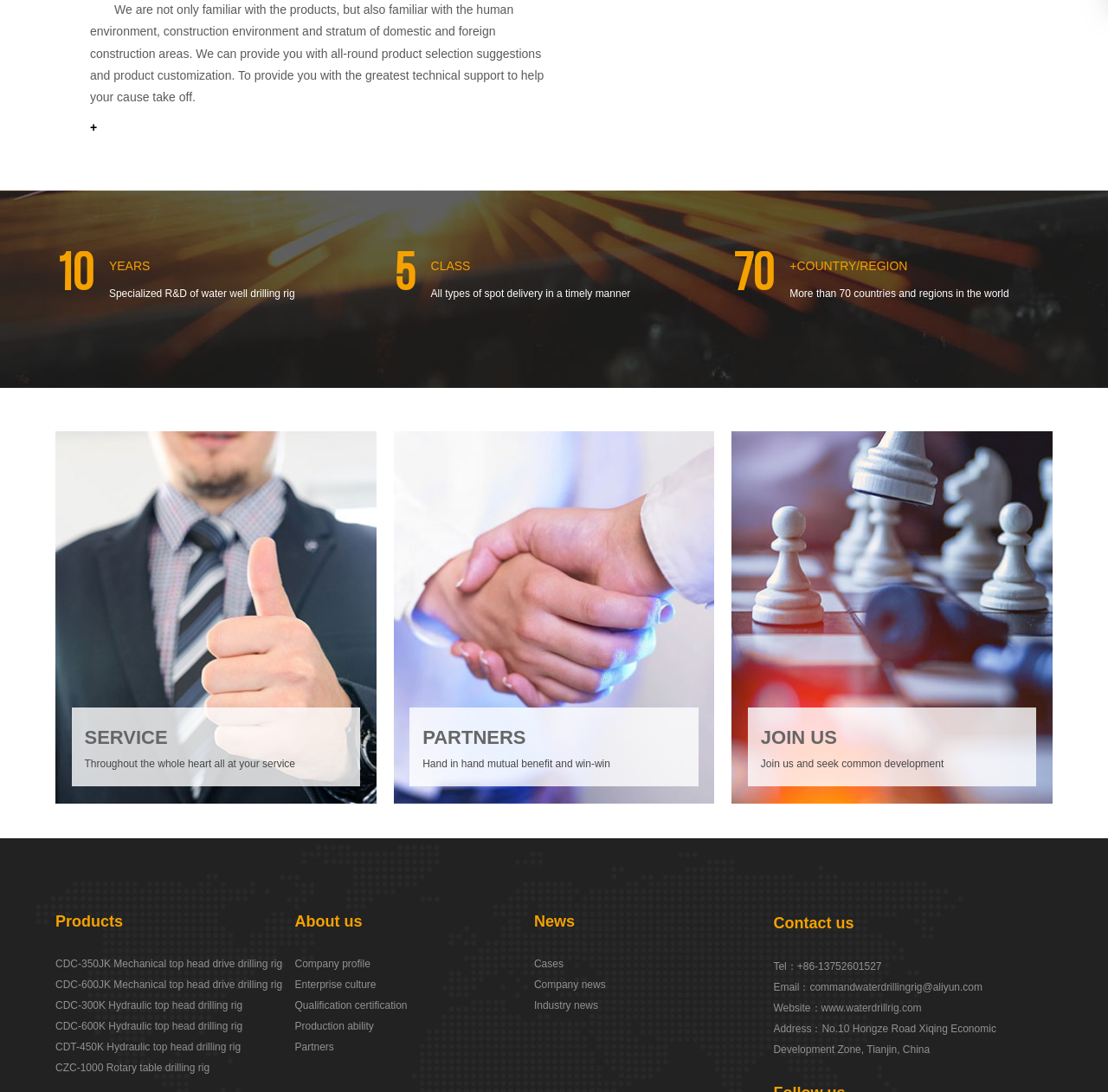What is the company's contact email?
Using the image as a reference, give a one-word or short phrase answer.

commandwaterdrillingrig@aliyun.com